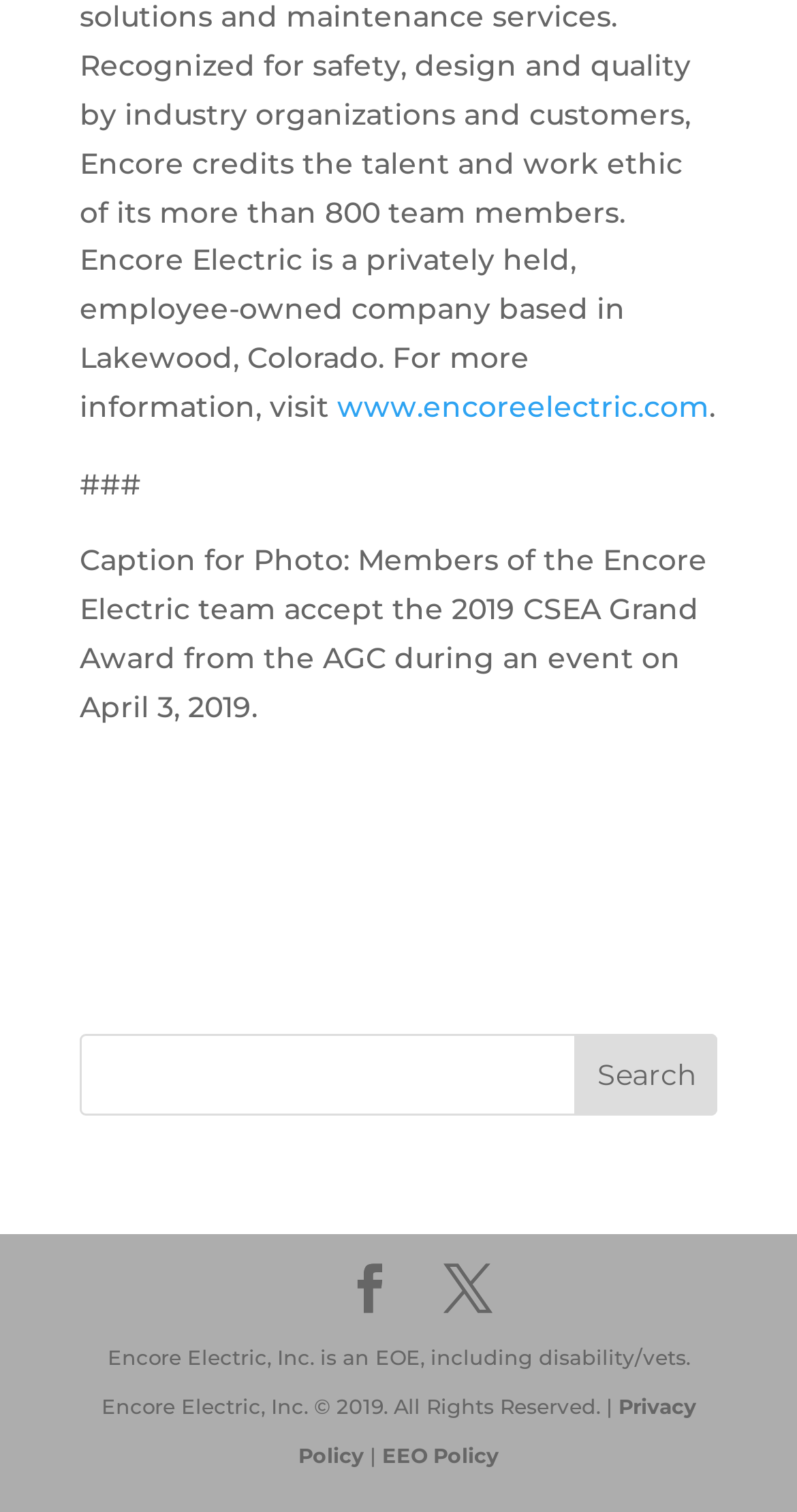What is the company name mentioned on the webpage?
Answer the question using a single word or phrase, according to the image.

Encore Electric, Inc.